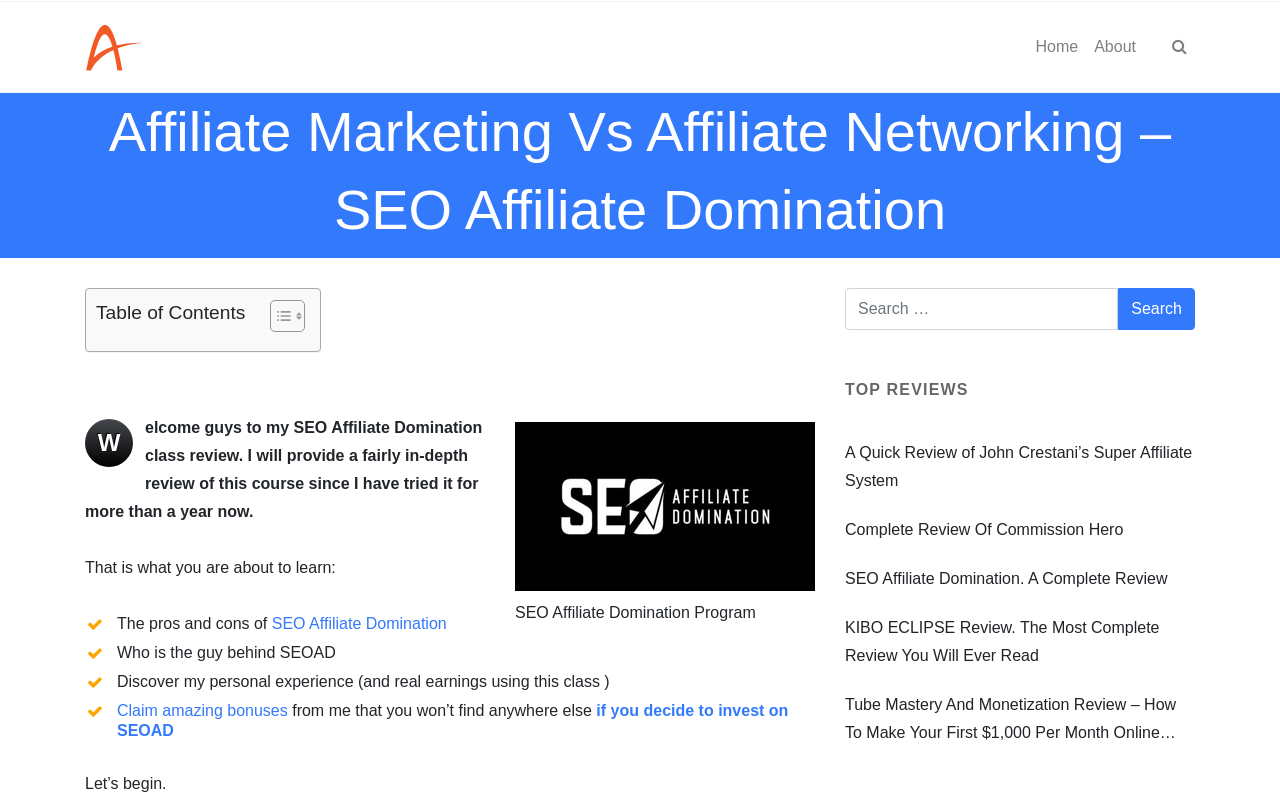Please give a succinct answer using a single word or phrase:
What is the author's intention in sharing their personal experience with SEOAD?

To provide real earnings proof